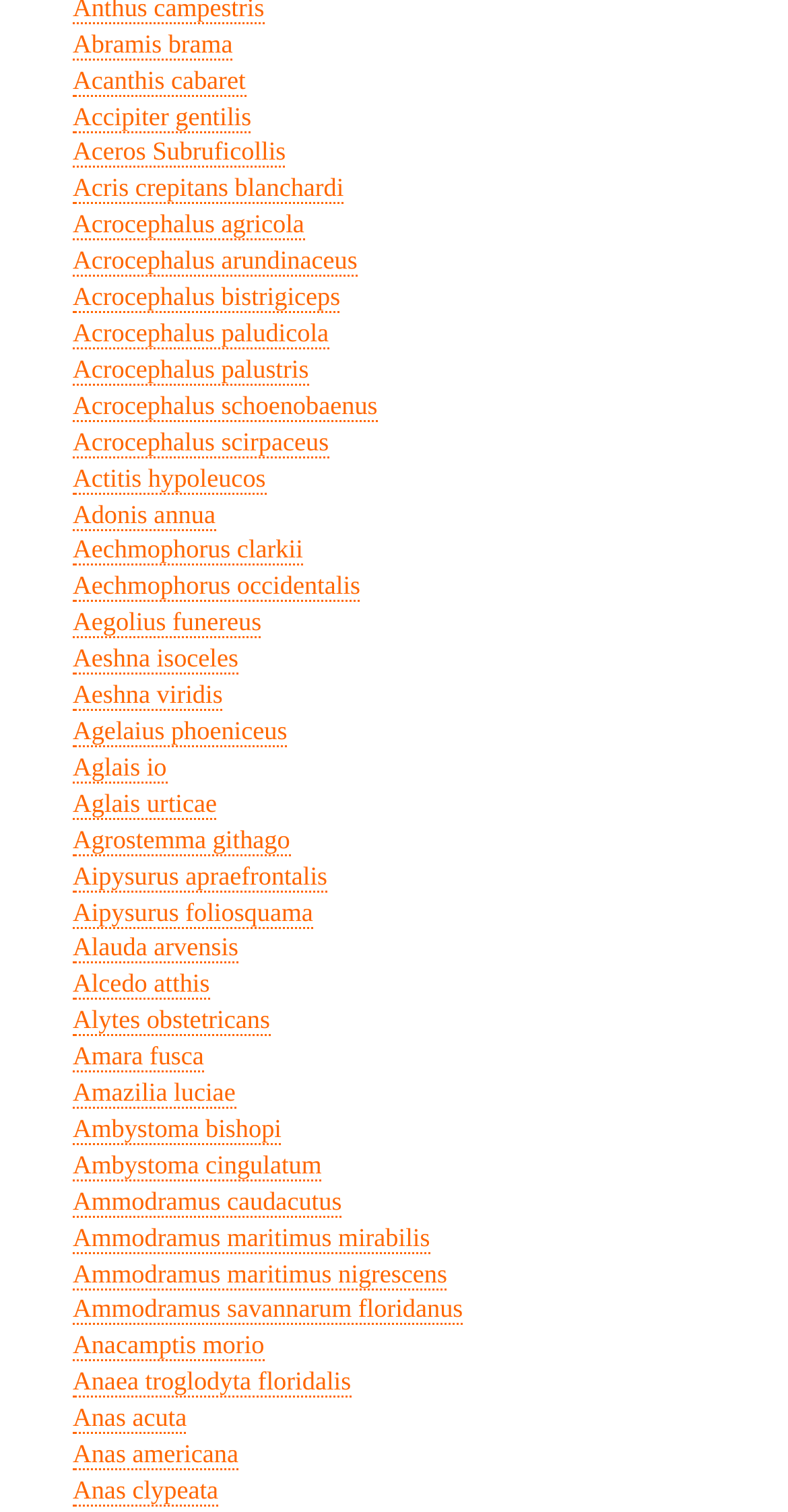Using the description: "Aglais urticae", identify the bounding box of the corresponding UI element in the screenshot.

[0.092, 0.522, 0.275, 0.542]